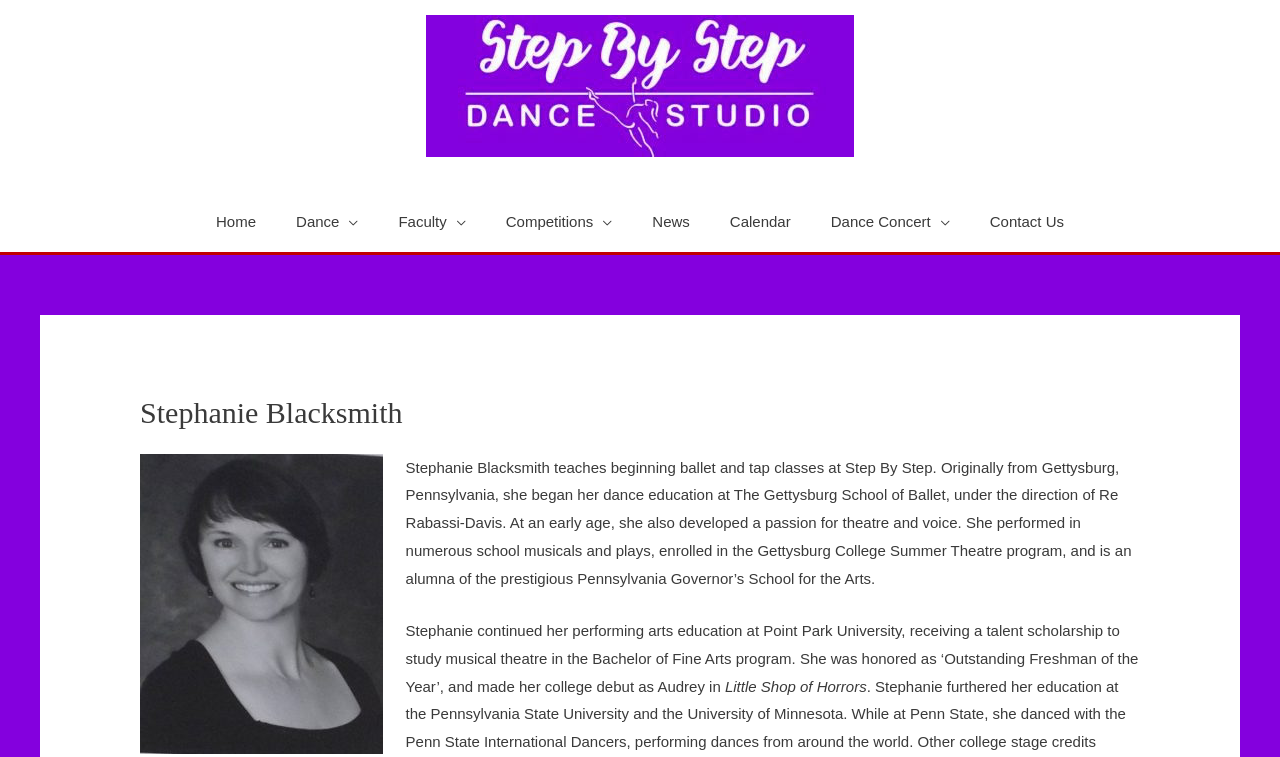What is the name of the play Stephanie performed in?
Look at the screenshot and provide an in-depth answer.

The name of the play Stephanie performed in can be found in the text on the webpage, which states that she 'made her college debut as Audrey in Little Shop of Horrors'.